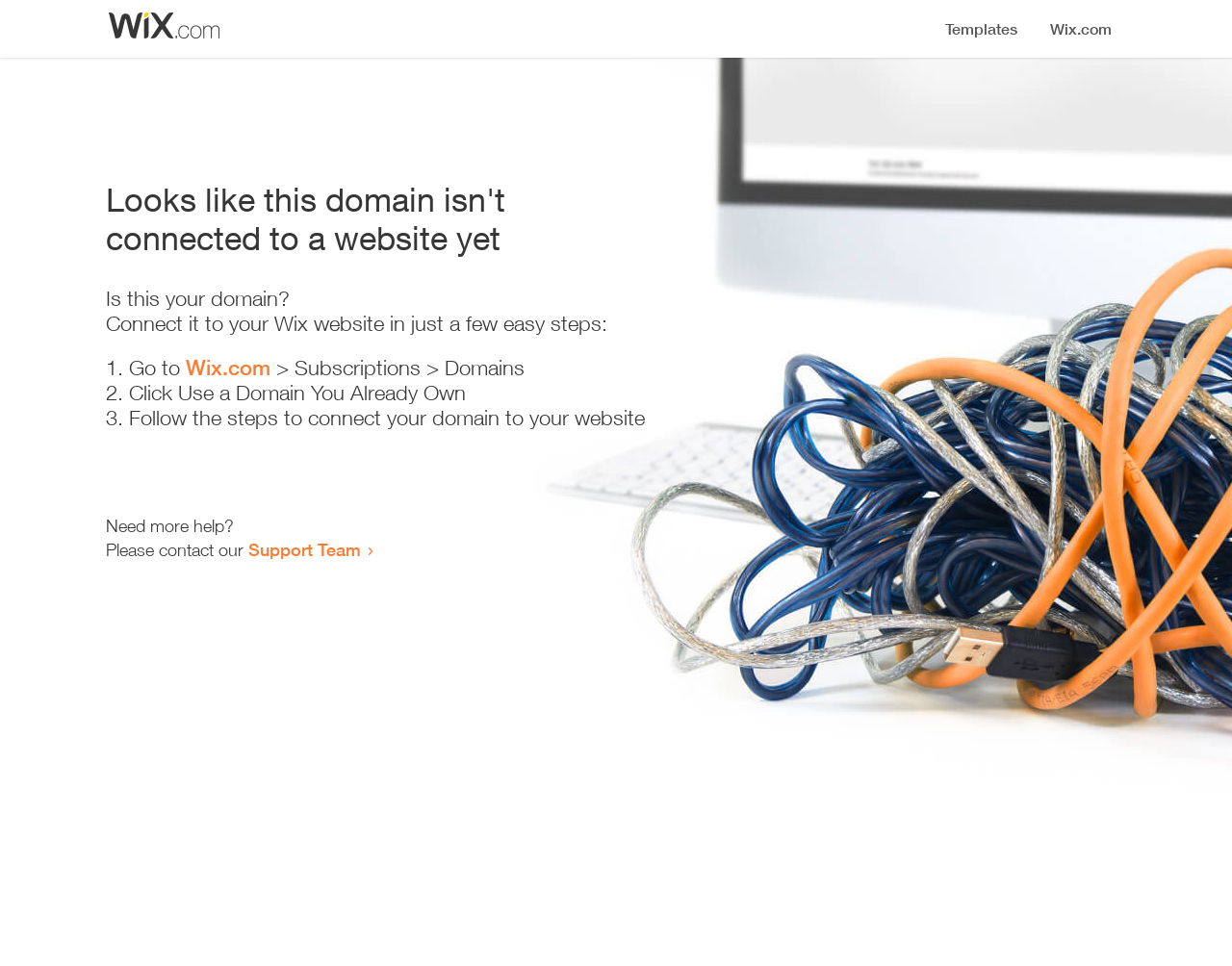Identify and provide the bounding box for the element described by: "Support Team".

[0.202, 0.558, 0.293, 0.58]